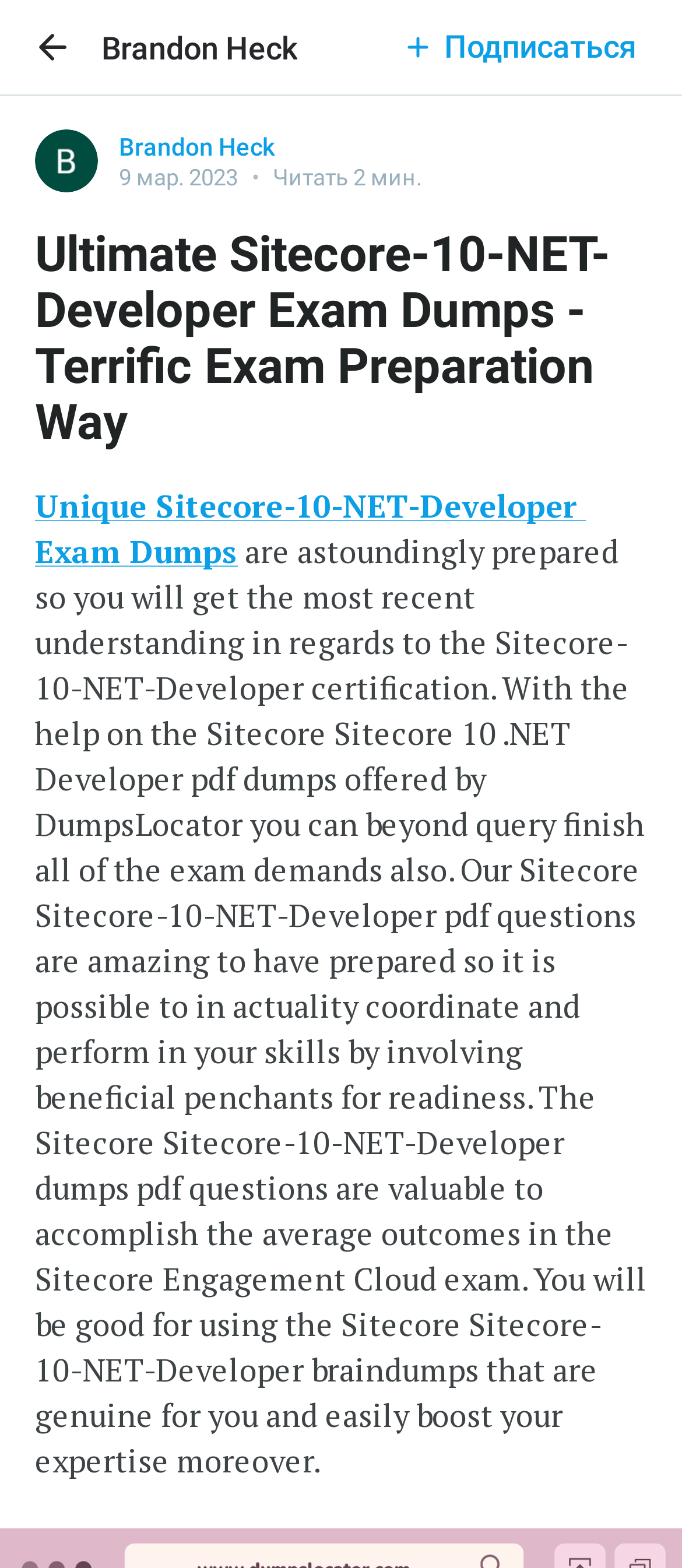What is the name of the certification mentioned in the article?
Provide an in-depth and detailed answer to the question.

The name of the certification mentioned in the article can be determined by reading the static text element that describes the dumps. The text states that the dumps are for the 'Sitecore-10-NET-Developer certification', implying that this is the name of the certification.